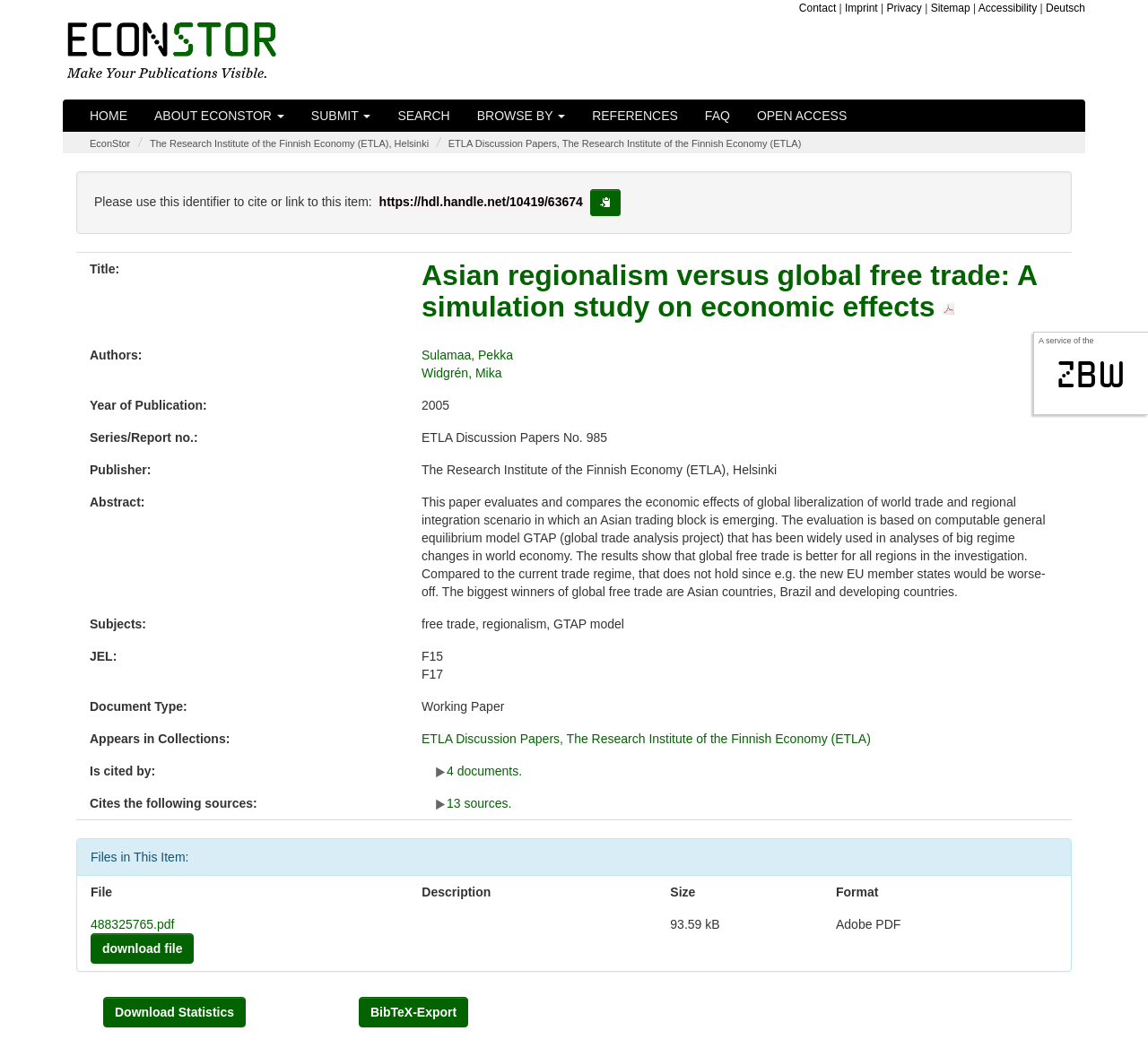Using the format (top-left x, top-left y, bottom-right x, bottom-right y), and given the element description, identify the bounding box coordinates within the screenshot: Privacy

[0.772, 0.002, 0.803, 0.014]